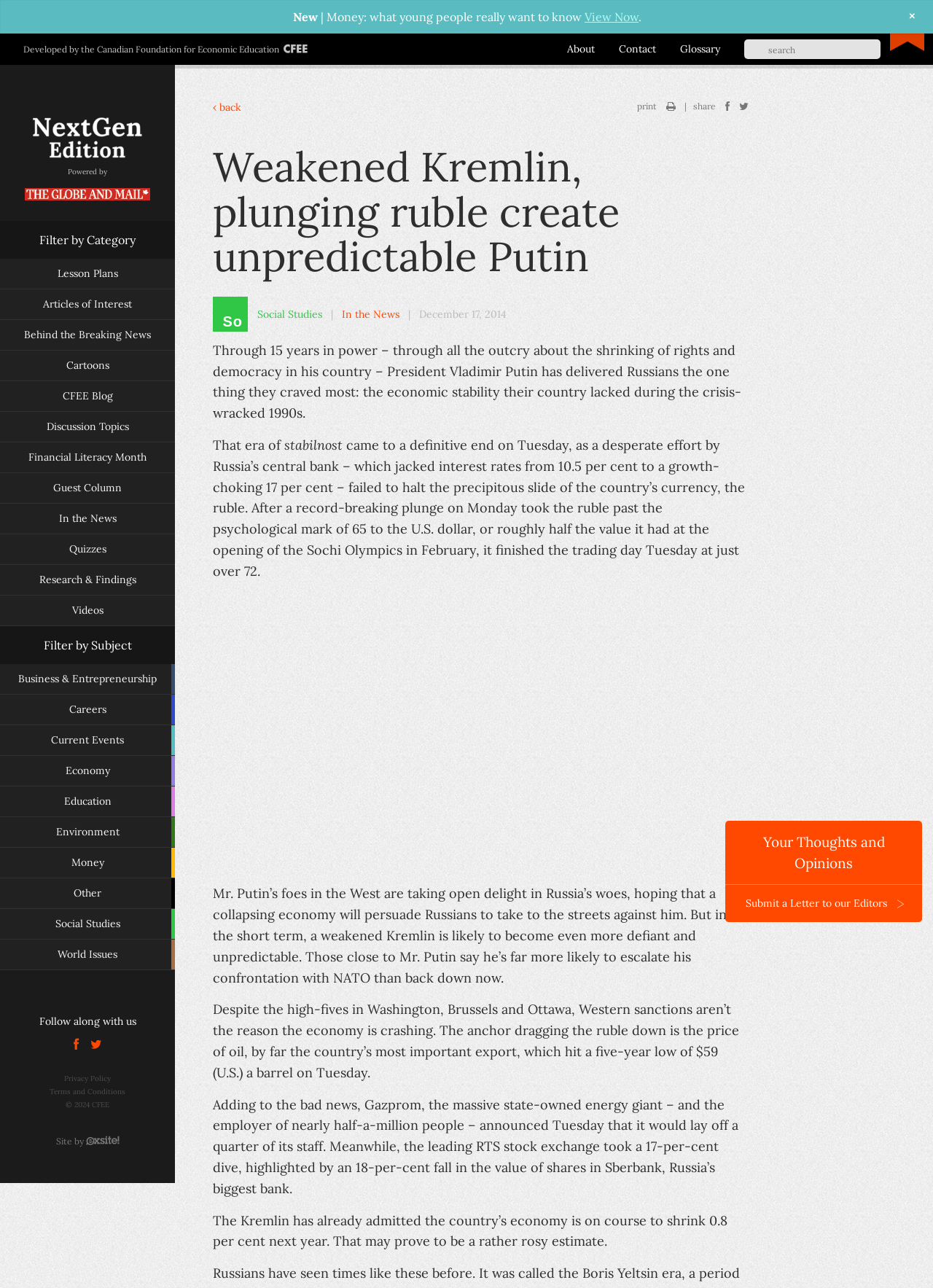Select the bounding box coordinates of the element I need to click to carry out the following instruction: "Filter by Category".

[0.0, 0.172, 0.188, 0.201]